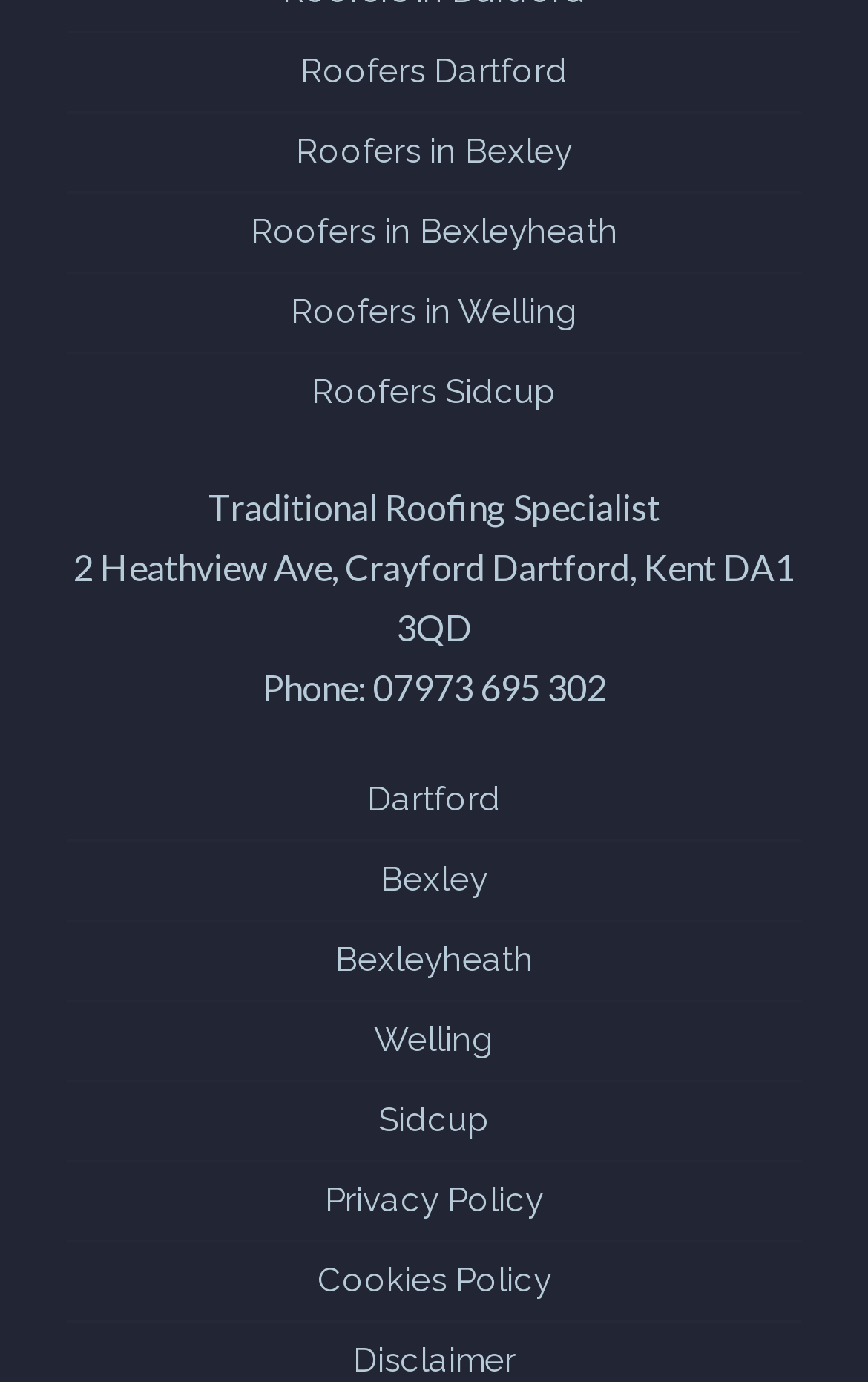Examine the image and give a thorough answer to the following question:
What are the nearby areas served by the company?

The nearby areas served by the company can be determined by looking at the link elements with the contents 'Dartford', 'Bexley', 'Bexleyheath', 'Welling', and 'Sidcup' which suggest that the company serves these areas.